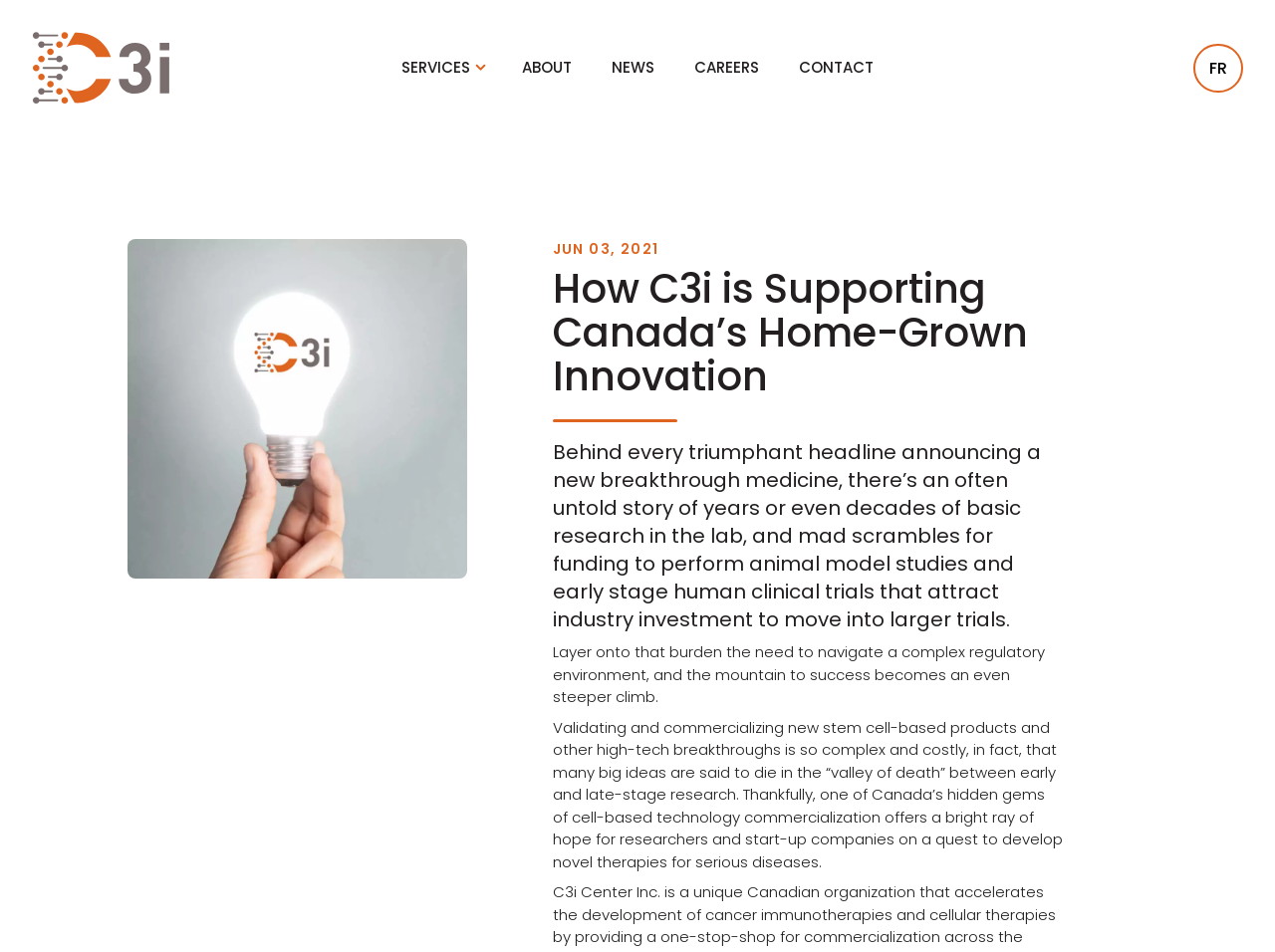Please answer the following question using a single word or phrase: 
How many navigation links are on the top of the webpage?

5